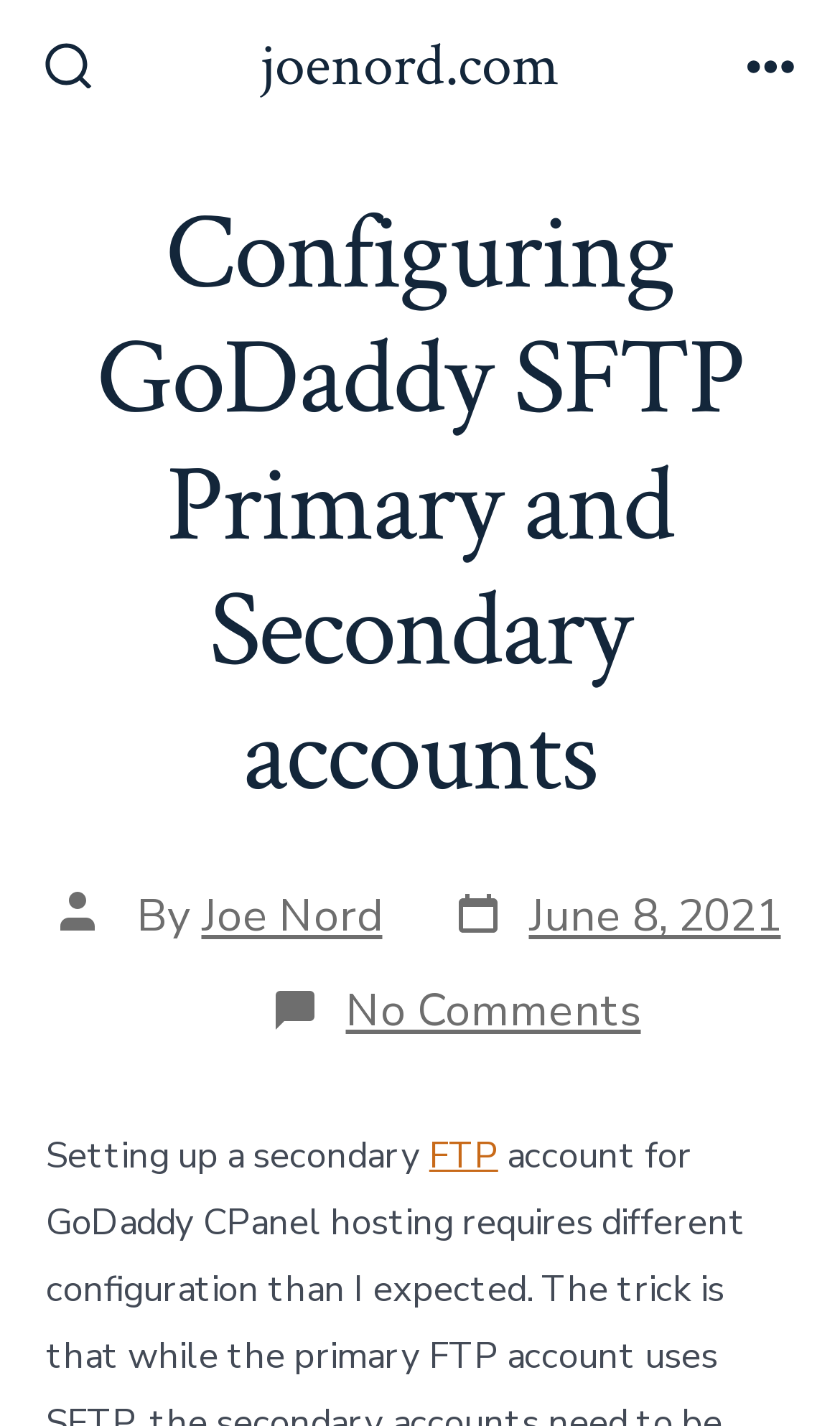Determine the bounding box coordinates (top-left x, top-left y, bottom-right x, bottom-right y) of the UI element described in the following text: joenord.com

[0.309, 0.025, 0.666, 0.075]